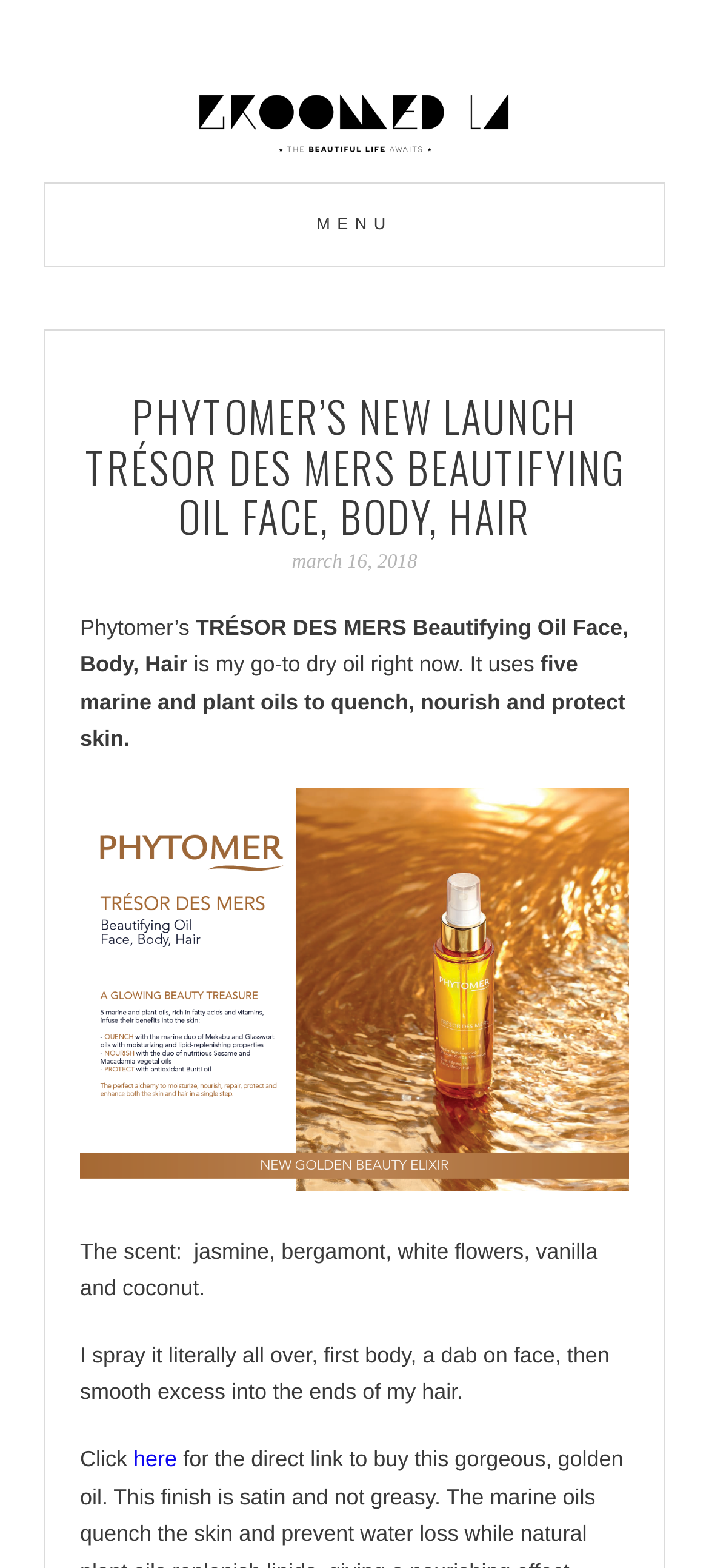Explain the webpage's layout and main content in detail.

The webpage is about Phytomer's TRÉSOR DES MERS Beautifying Oil Face, Body, Hair. At the top left, there is a link and a heading "GROOMED LA" with a button "MENU" next to it. On the top right, there is a link "Skip to content". 

Below the top section, there is a main content area. At the top of this area, there is a heading "PHYTOMER’S NEW LAUNCH TRÉSOR DES MERS BEAUTIFYING OIL FACE, BODY, HAIR" followed by a date "march 16, 2018". 

The main content is a review of the product. It starts with a brief introduction, "Phytomer’s TRÉSOR DES MERS Beautifying Oil Face, Body, Hair is my go-to dry oil right now. It uses five marine and plant oils to quench, nourish and protect skin." 

Below the introduction, there is a description of the scent, "The scent: jasmine, bergamont, white flowers, vanilla and coconut." 

The reviewer then shares their personal experience with the product, "I spray it literally all over, first body, a dab on face, then smooth excess into the ends of my hair." 

At the bottom, there is a call-to-action, "Click here for the direct link to buy this gorgeous, golden oil." The review concludes with a comment on the finish of the oil, "This finish is satin and not greasy."